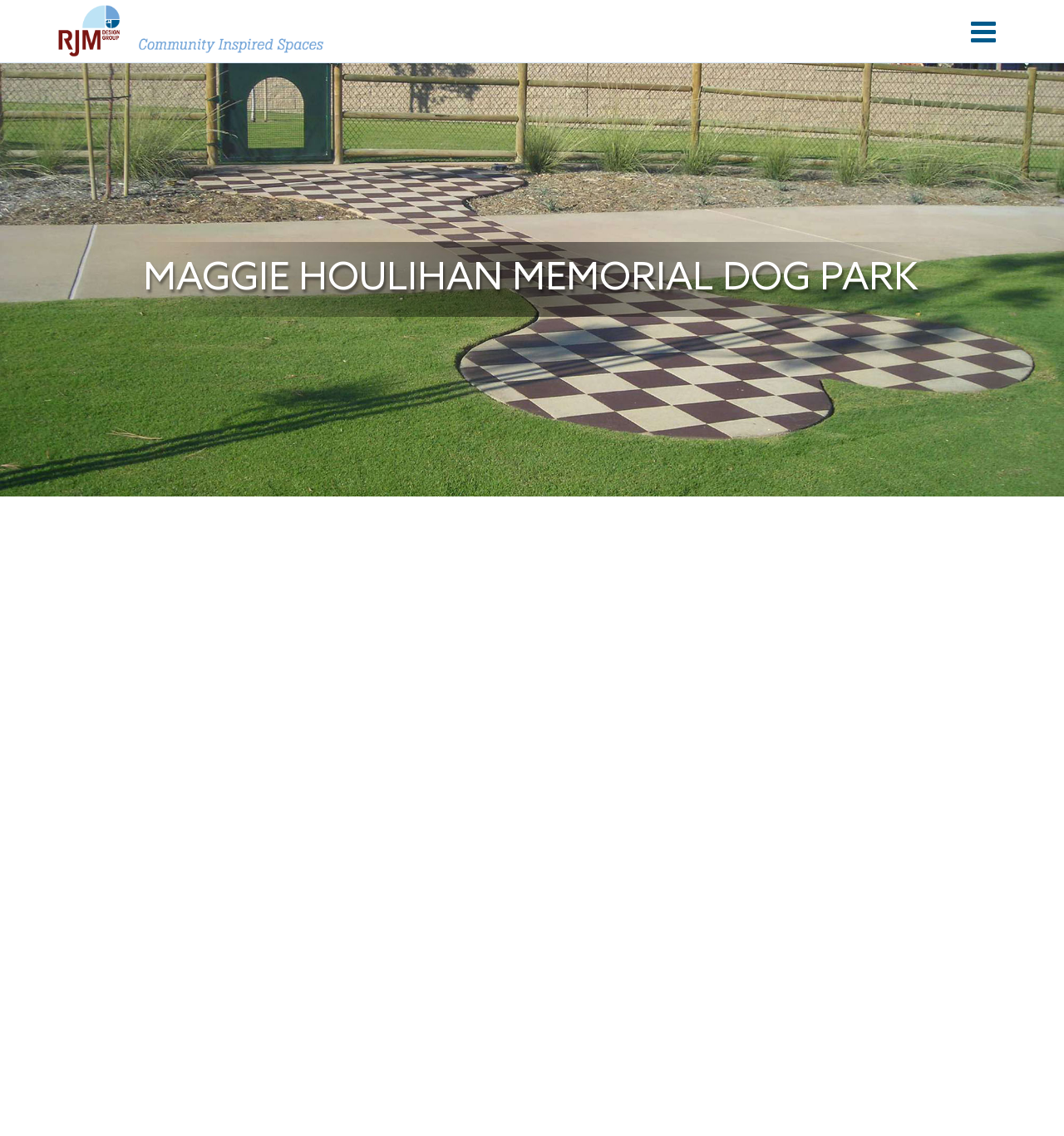What is the size of the dog park?
Give a comprehensive and detailed explanation for the question.

The size of the dog park can be determined by reading the StaticText element with the description 'The Dog Park at the new Encinitas Community Park is approximately 2 acres...'. This text provides information about the dog park, including its size, which is approximately 2 acres.